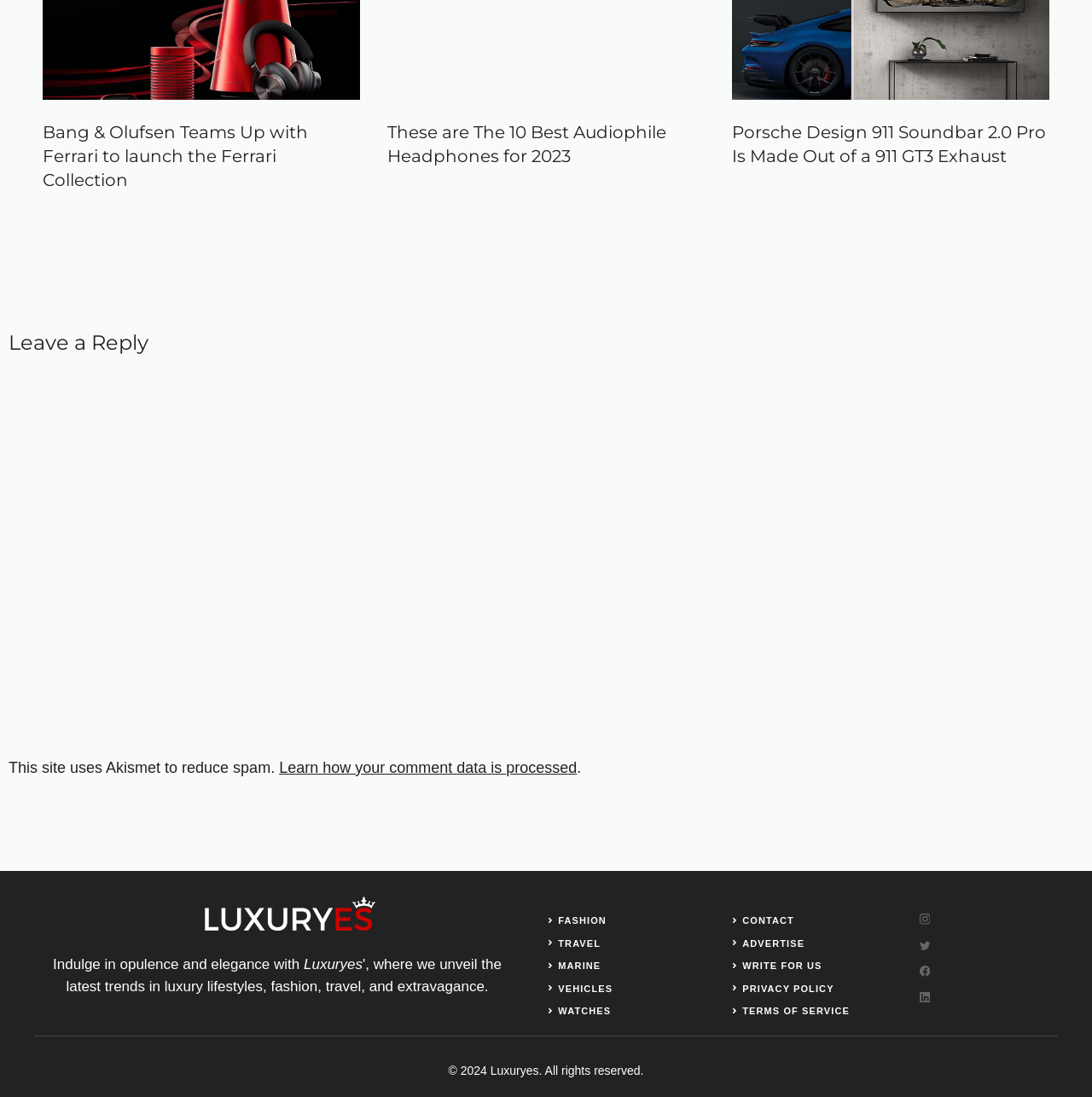Can you find the bounding box coordinates for the element that needs to be clicked to execute this instruction: "Learn how your comment data is processed"? The coordinates should be given as four float numbers between 0 and 1, i.e., [left, top, right, bottom].

[0.256, 0.692, 0.528, 0.708]